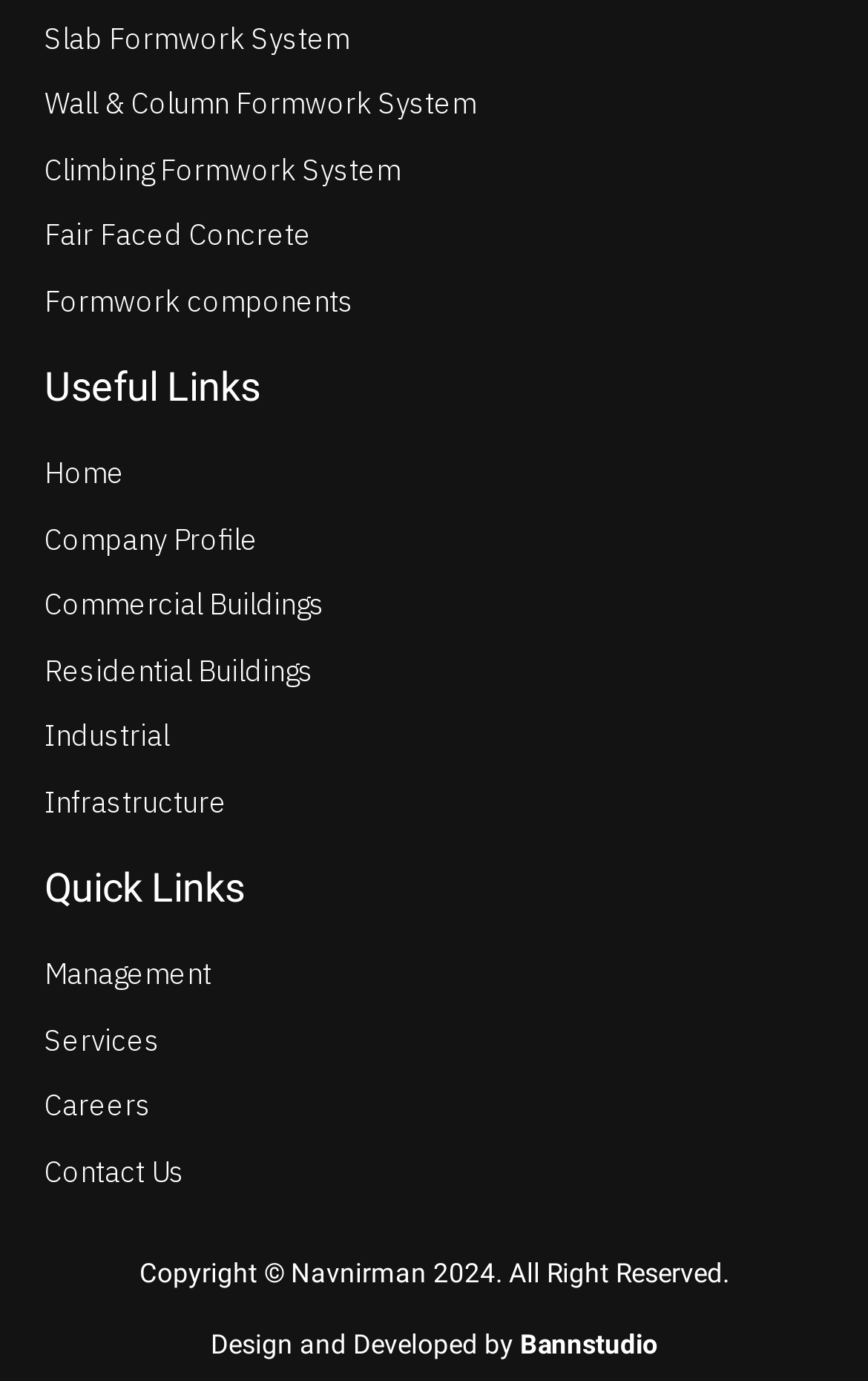Please determine the bounding box coordinates of the element's region to click in order to carry out the following instruction: "Toggle navigation". The coordinates should be four float numbers between 0 and 1, i.e., [left, top, right, bottom].

None